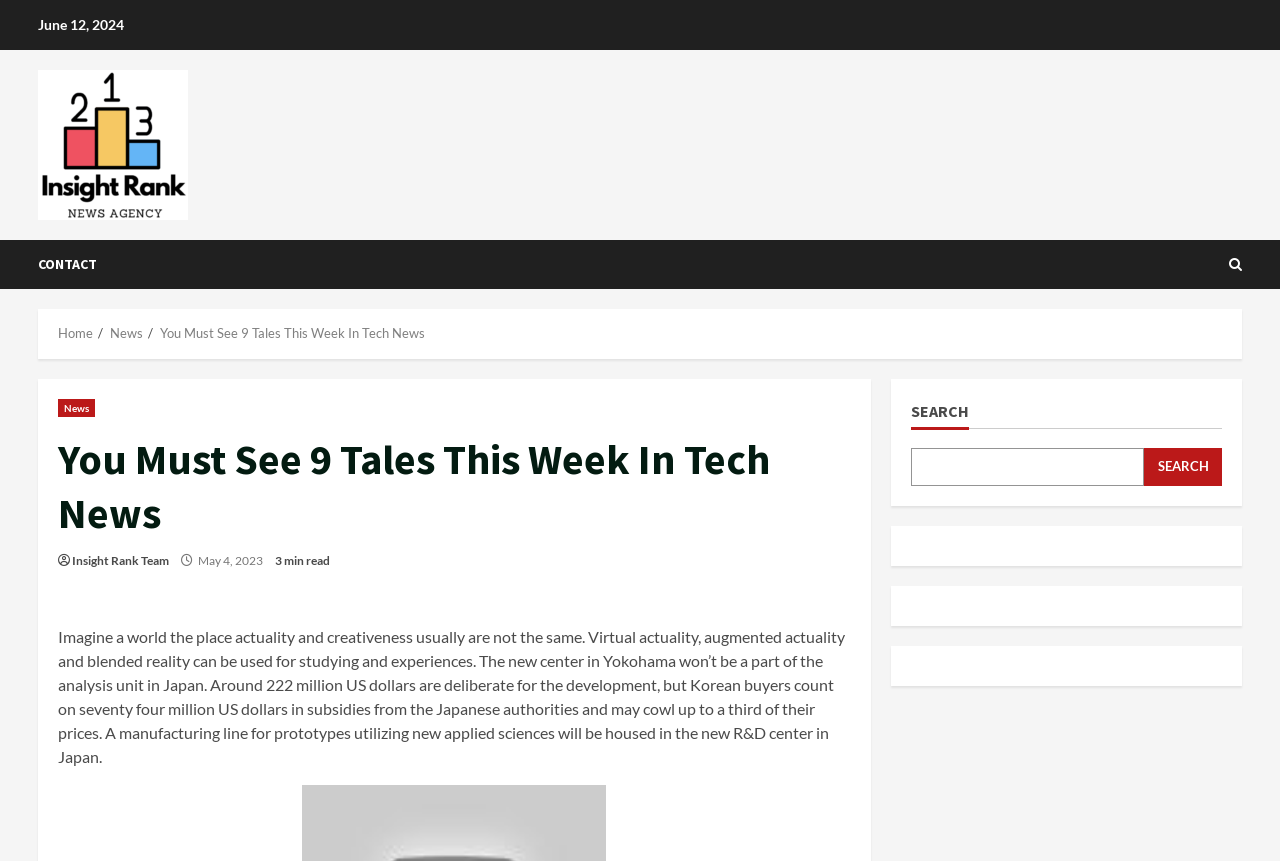Determine the bounding box coordinates of the clickable region to follow the instruction: "Click on the 'CONTACT' link".

[0.03, 0.279, 0.076, 0.336]